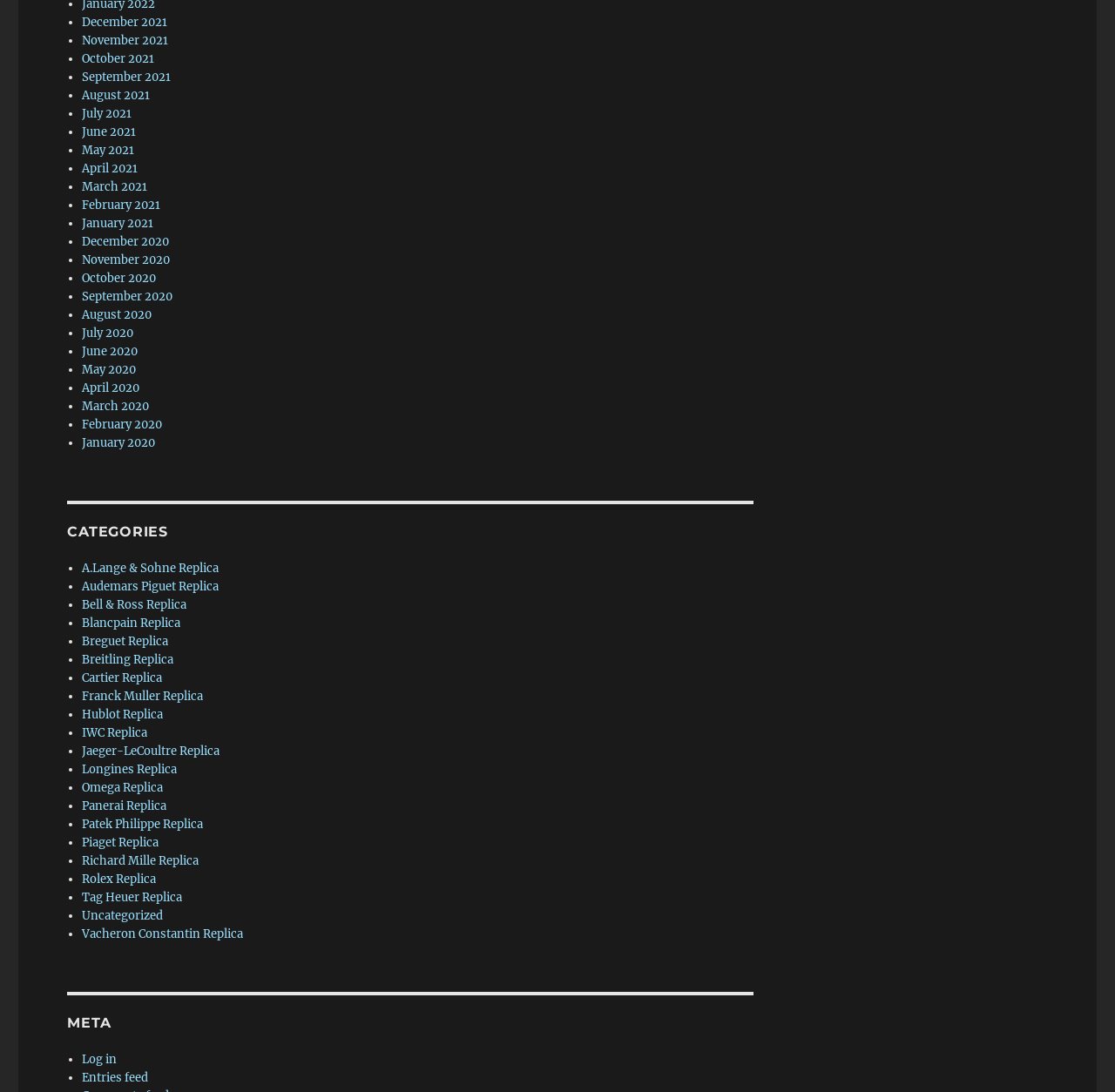What is the purpose of the list markers in the archive section?
Look at the image and provide a detailed response to the question.

I observed that the list markers ('•') are used to indicate list items in the archive section, separating each month from the others.